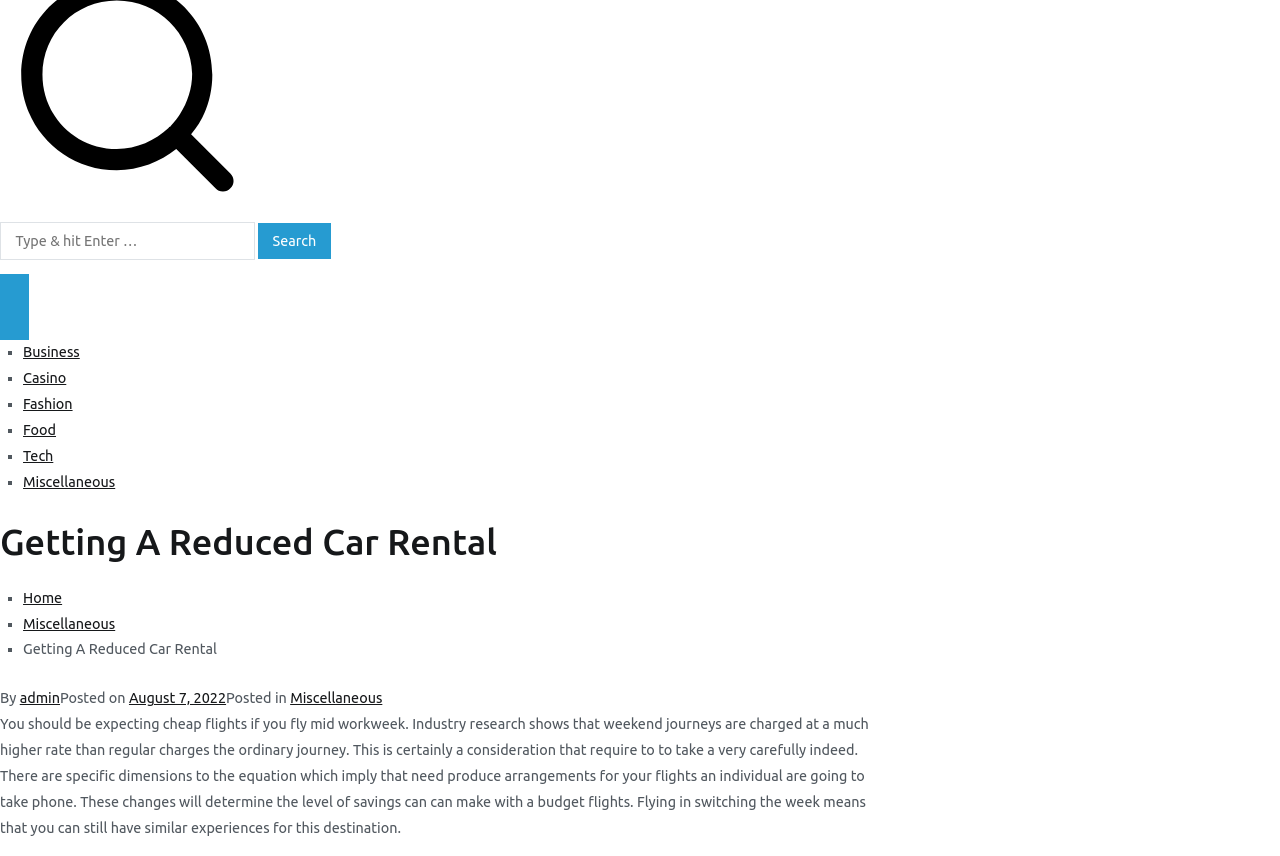Who is the author of the article?
Please answer the question with as much detail as possible using the screenshot.

The webpage has a byline 'By admin' at the bottom of the article, indicating that the author of the article is 'admin'.